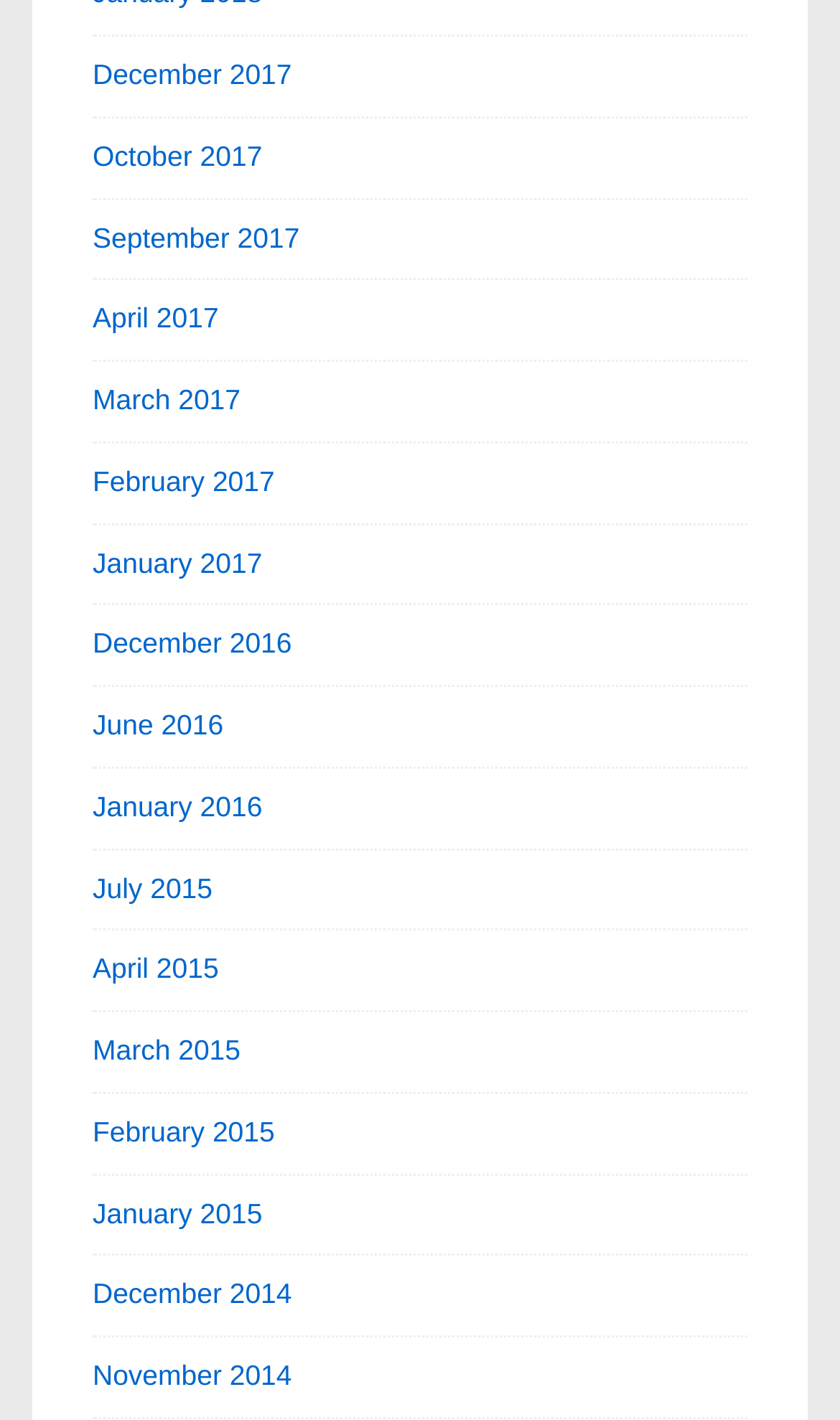How many years are represented in the list of links?
Based on the visual details in the image, please answer the question thoroughly.

I examined the list of links and found that there are links representing the years 2017, 2016, 2015, and 2014, which means there are 4 years represented in the list.